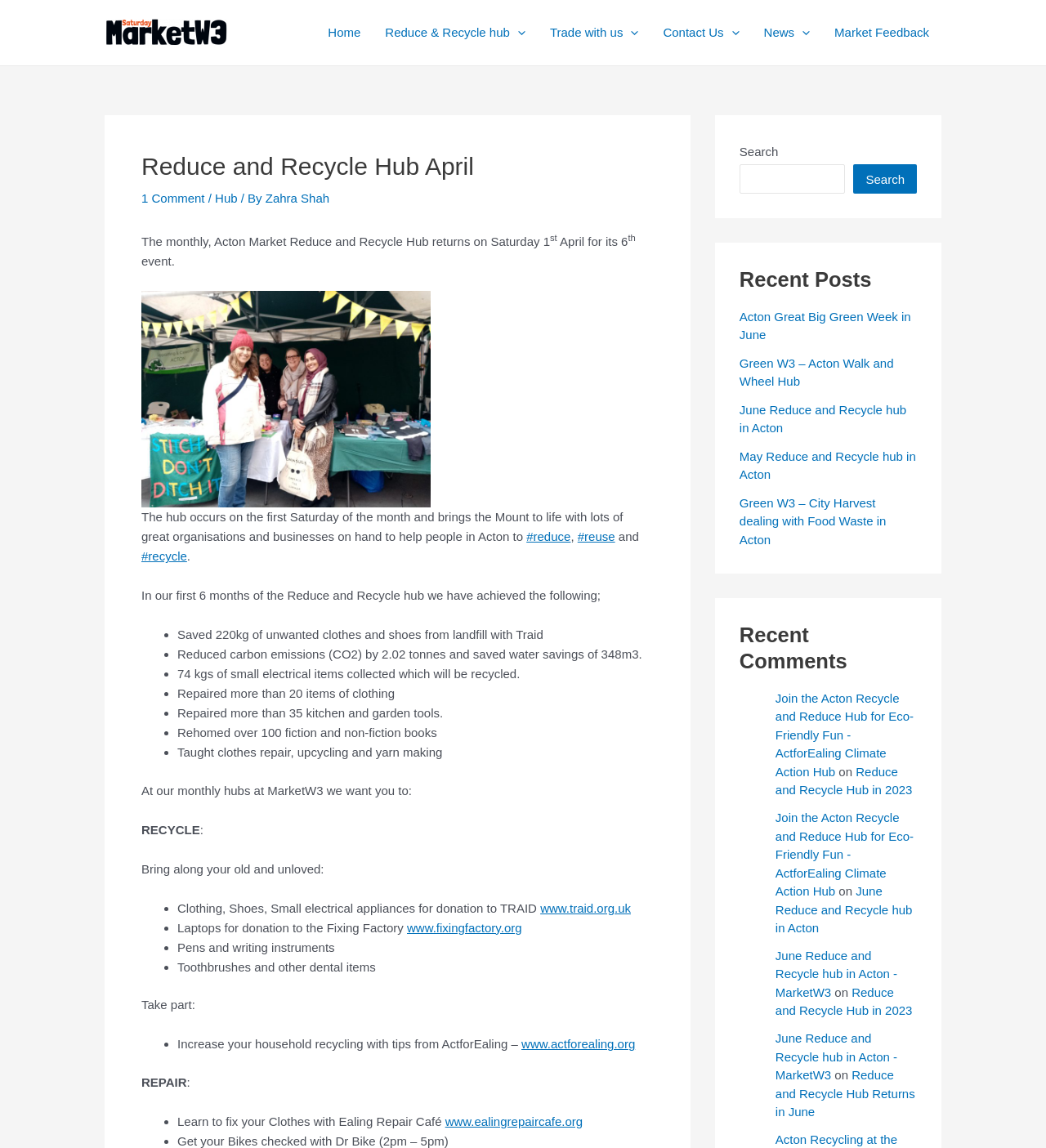Please extract and provide the main headline of the webpage.

Reduce and Recycle Hub April